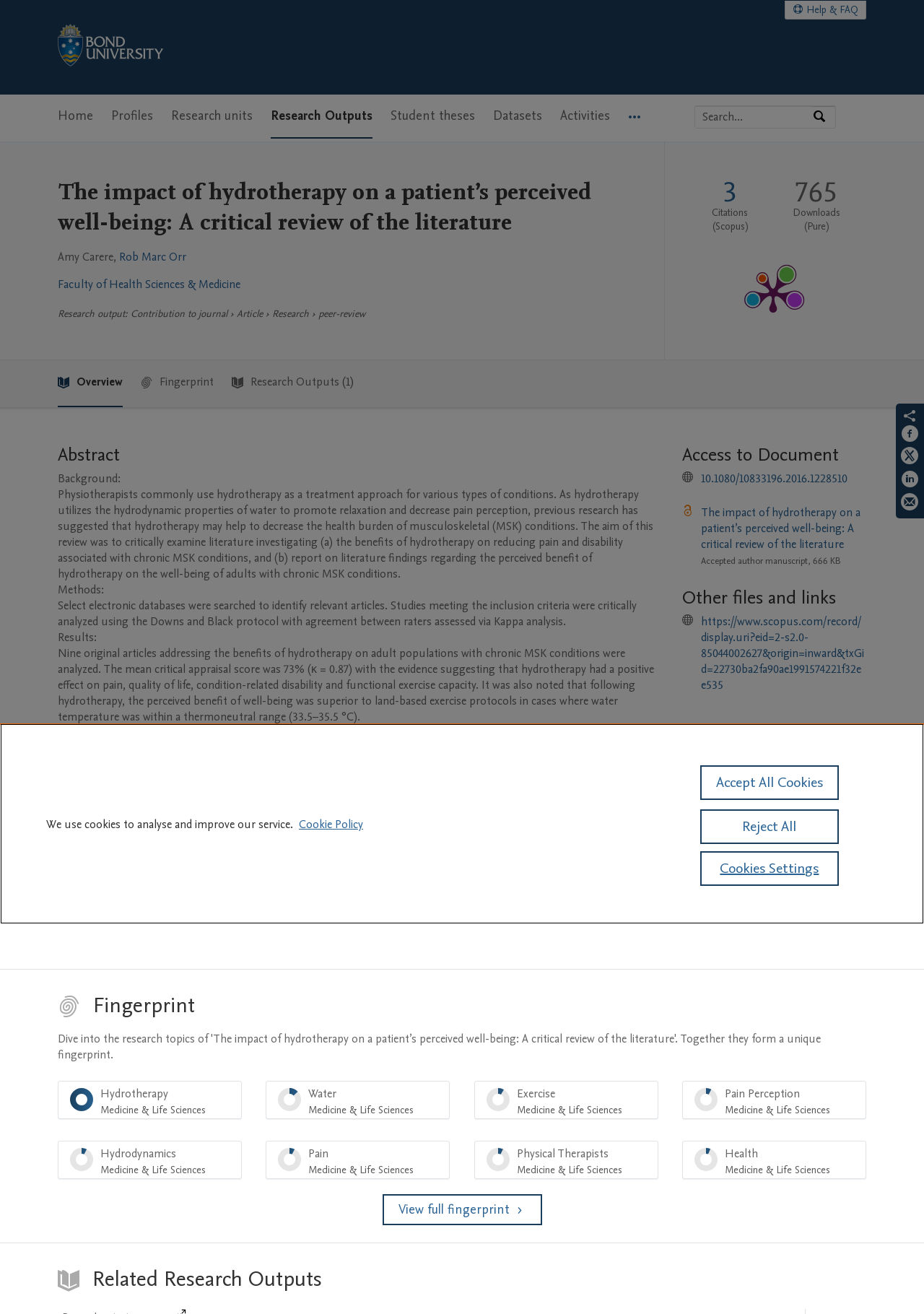What is the name of the faculty that the authors are affiliated with?
Offer a detailed and full explanation in response to the question.

The faculty affiliation of the authors can be found in the section that lists the authors' names, which mentions that they are affiliated with the 'Faculty of Health Sciences & Medicine'.